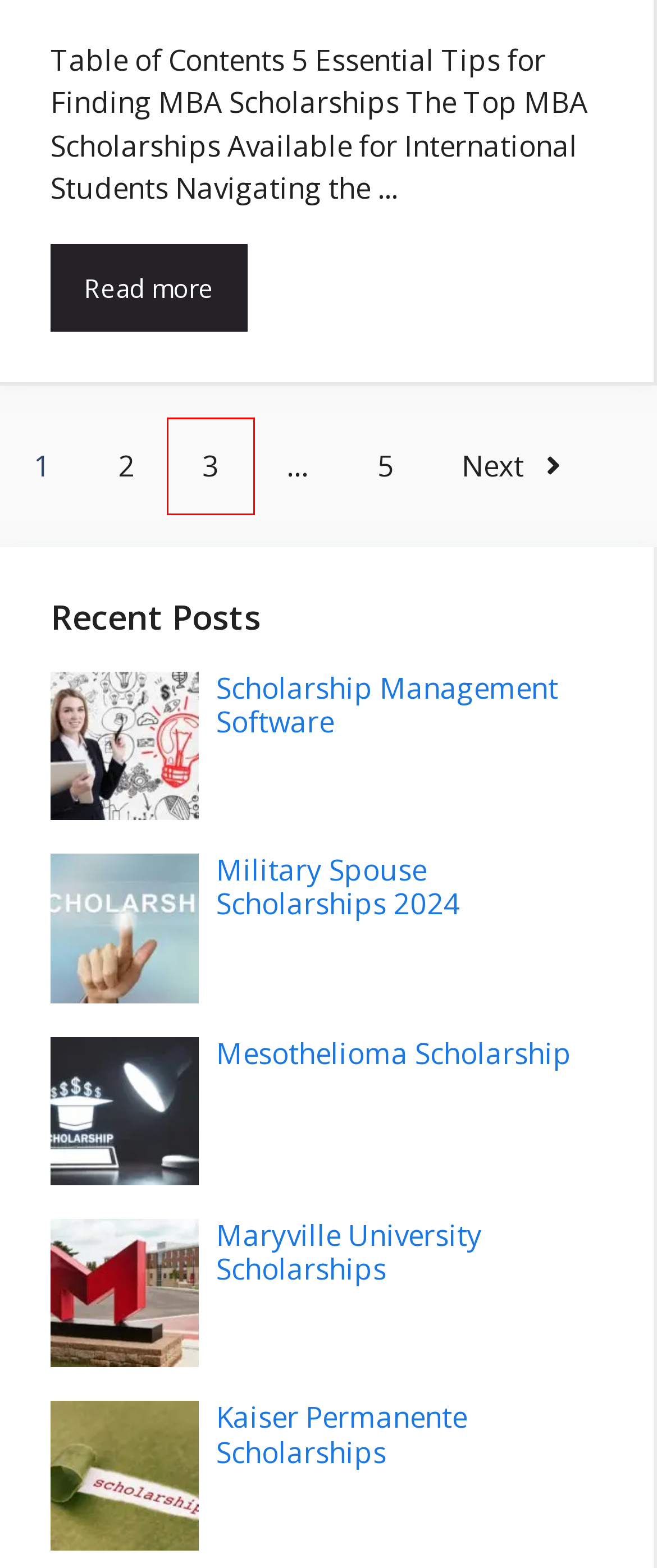A screenshot of a webpage is given, marked with a red bounding box around a UI element. Please select the most appropriate webpage description that fits the new page after clicking the highlighted element. Here are the candidates:
A. ilmfast - Page 5 of 5 - Its All About Education
B. Terms & Conditions - ilmfast
C. ilmfast - Page 3 of 5 - Its All About Education
D. ilmfast - Page 2 of 5 - Its All About Education
E. Contact Us - ilmfast
F. Apply for Scholarship Online - ilmfast
G. Scholarship Management Software - ilmfast
H. Military Spouse Scholarships 2024 - ilmfast

C